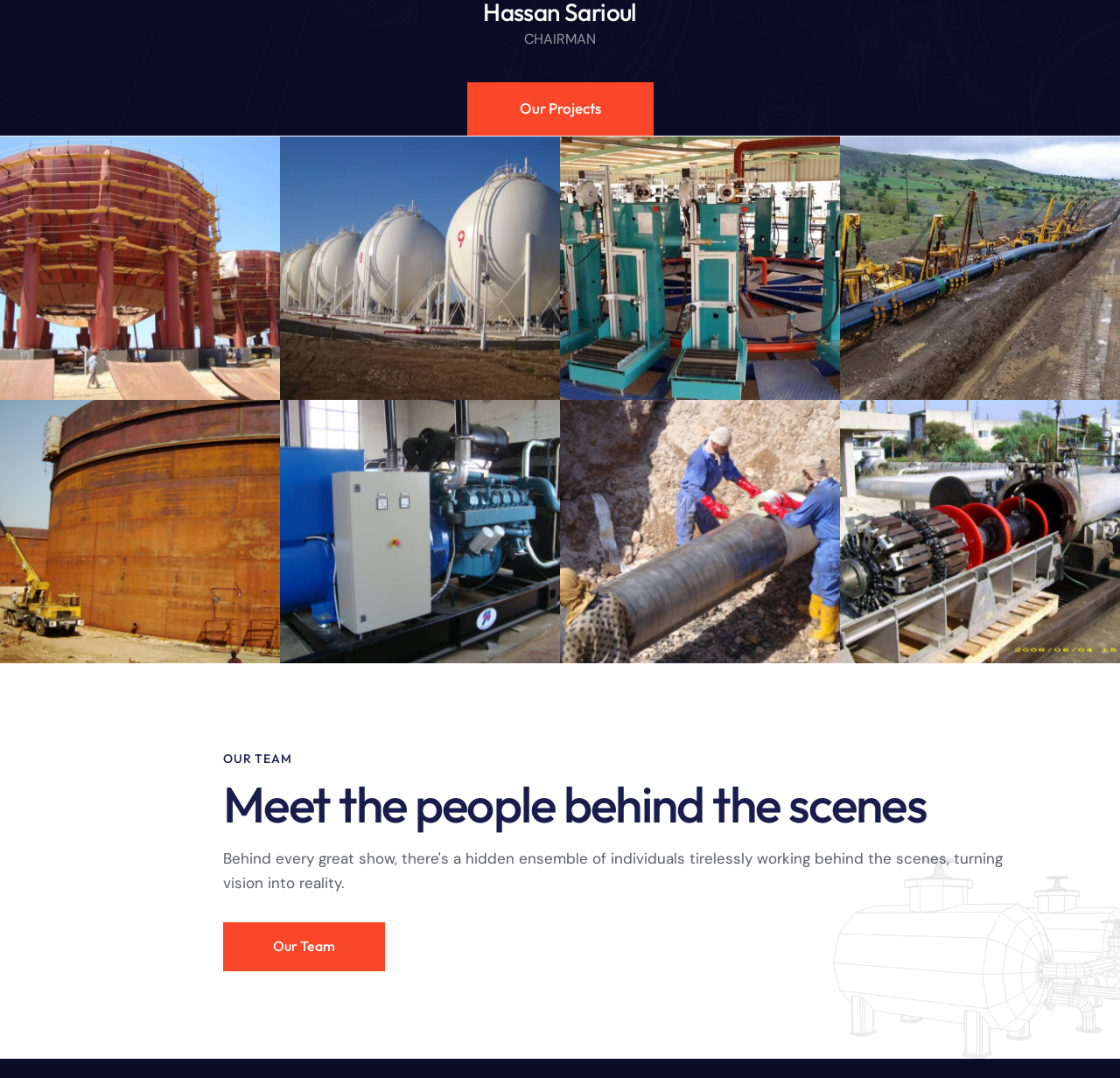Please determine the bounding box coordinates for the UI element described here. Use the format (top-left x, top-left y, bottom-right x, bottom-right y) with values bounded between 0 and 1: Gas Storage – Syria

[0.308, 0.388, 0.442, 0.408]